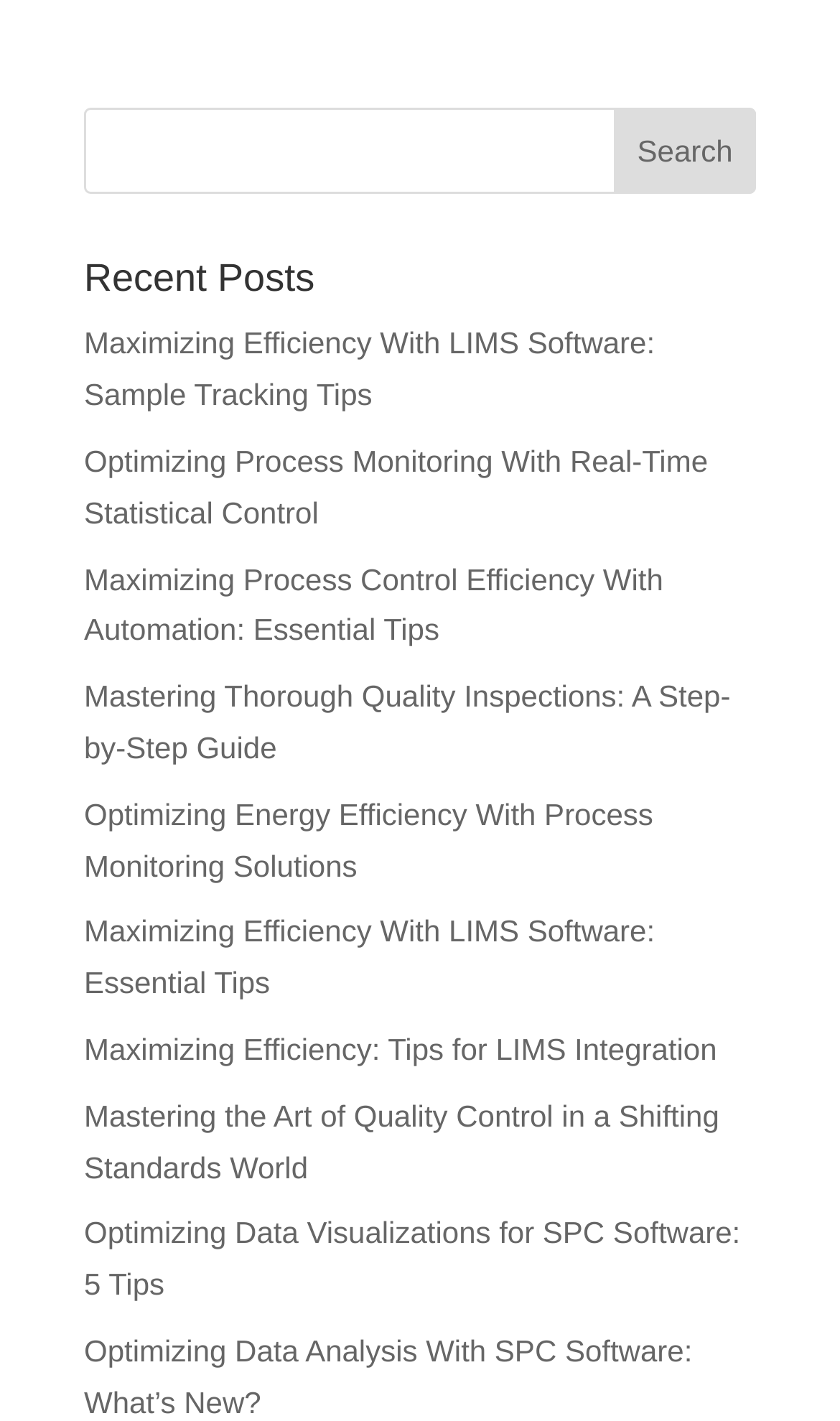Find the bounding box coordinates for the UI element whose description is: "parent_node: Search name="s"". The coordinates should be four float numbers between 0 and 1, in the format [left, top, right, bottom].

[0.1, 0.076, 0.9, 0.137]